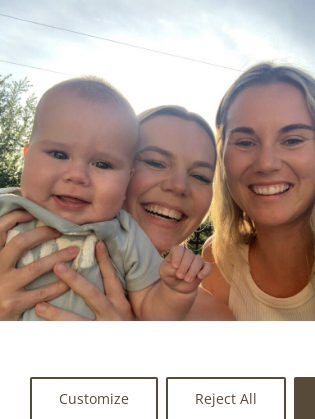What is the mood of the people in the image?
Refer to the image and give a detailed answer to the question.

The image captures a joyful moment of friendship and motherhood, featuring bright smiles and gentle gestures from the two women and the baby. This indicates that the mood of the people in the image is happy and joyful.